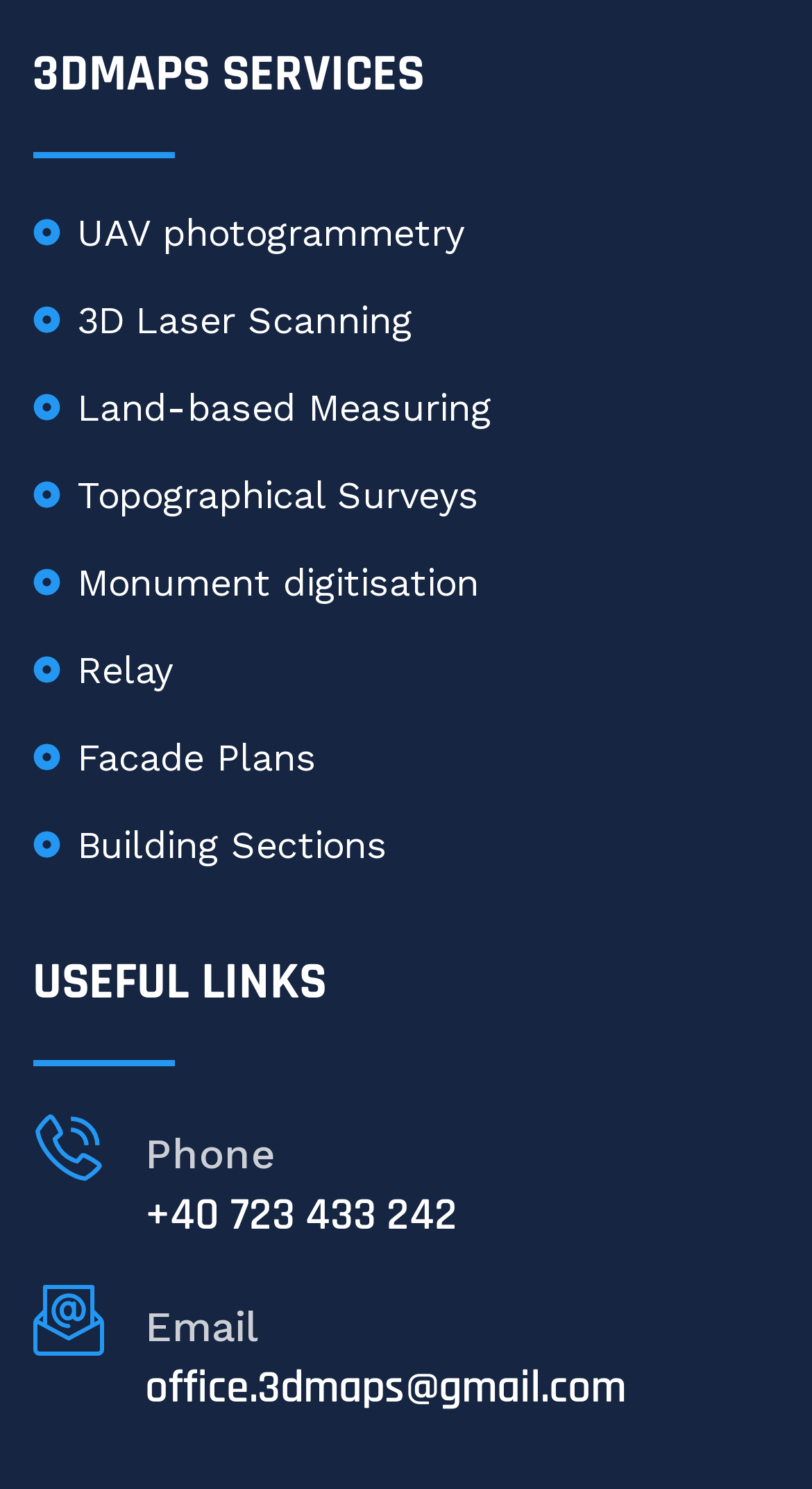Identify the bounding box for the given UI element using the description provided. Coordinates should be in the format (top-left x, top-left y, bottom-right x, bottom-right y) and must be between 0 and 1. Here is the description: 3D Laser Scanning

[0.04, 0.196, 0.73, 0.233]